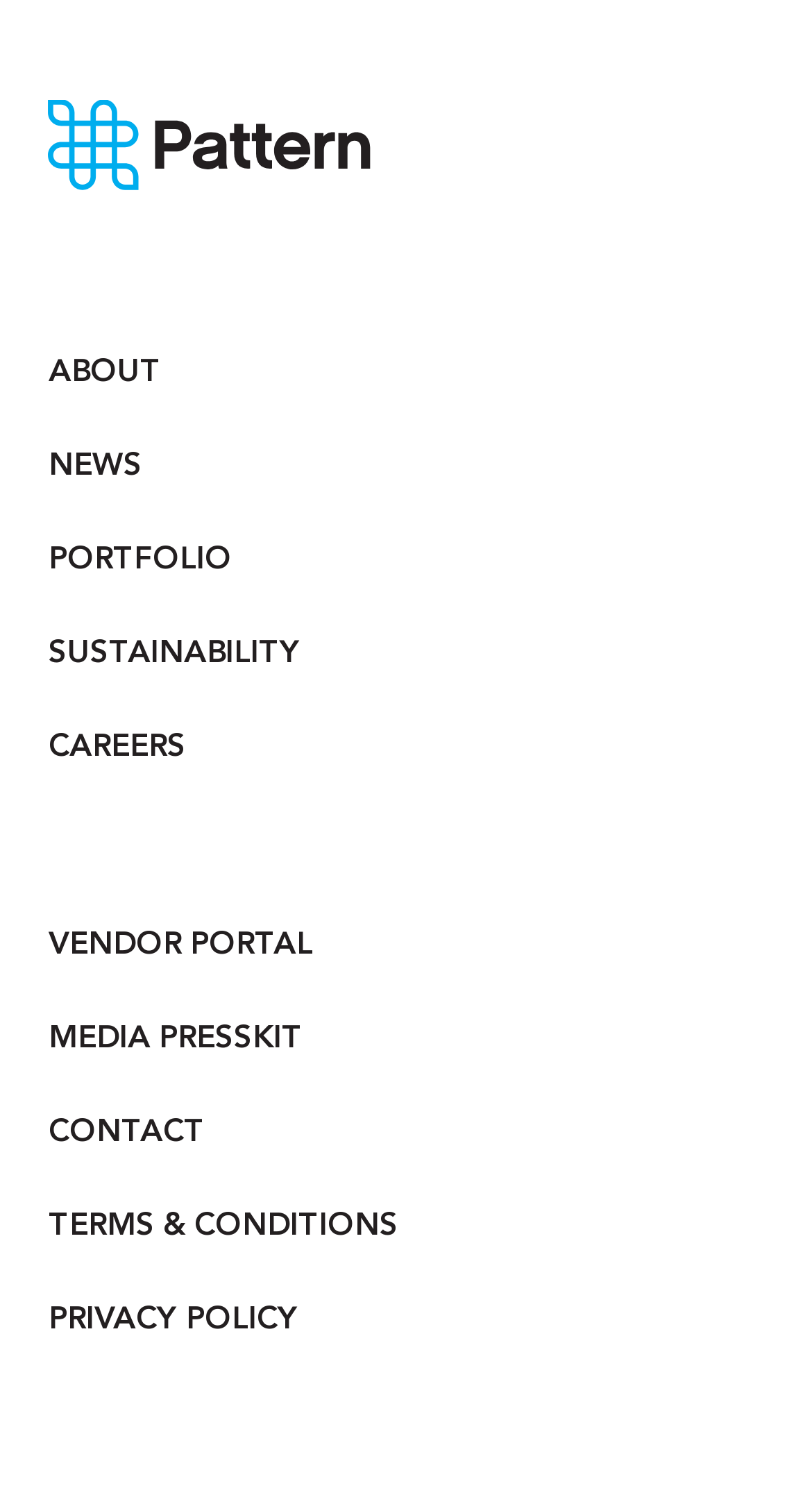Determine the bounding box coordinates for the clickable element to execute this instruction: "learn about SUSTAINABILITY". Provide the coordinates as four float numbers between 0 and 1, i.e., [left, top, right, bottom].

[0.06, 0.411, 0.94, 0.46]